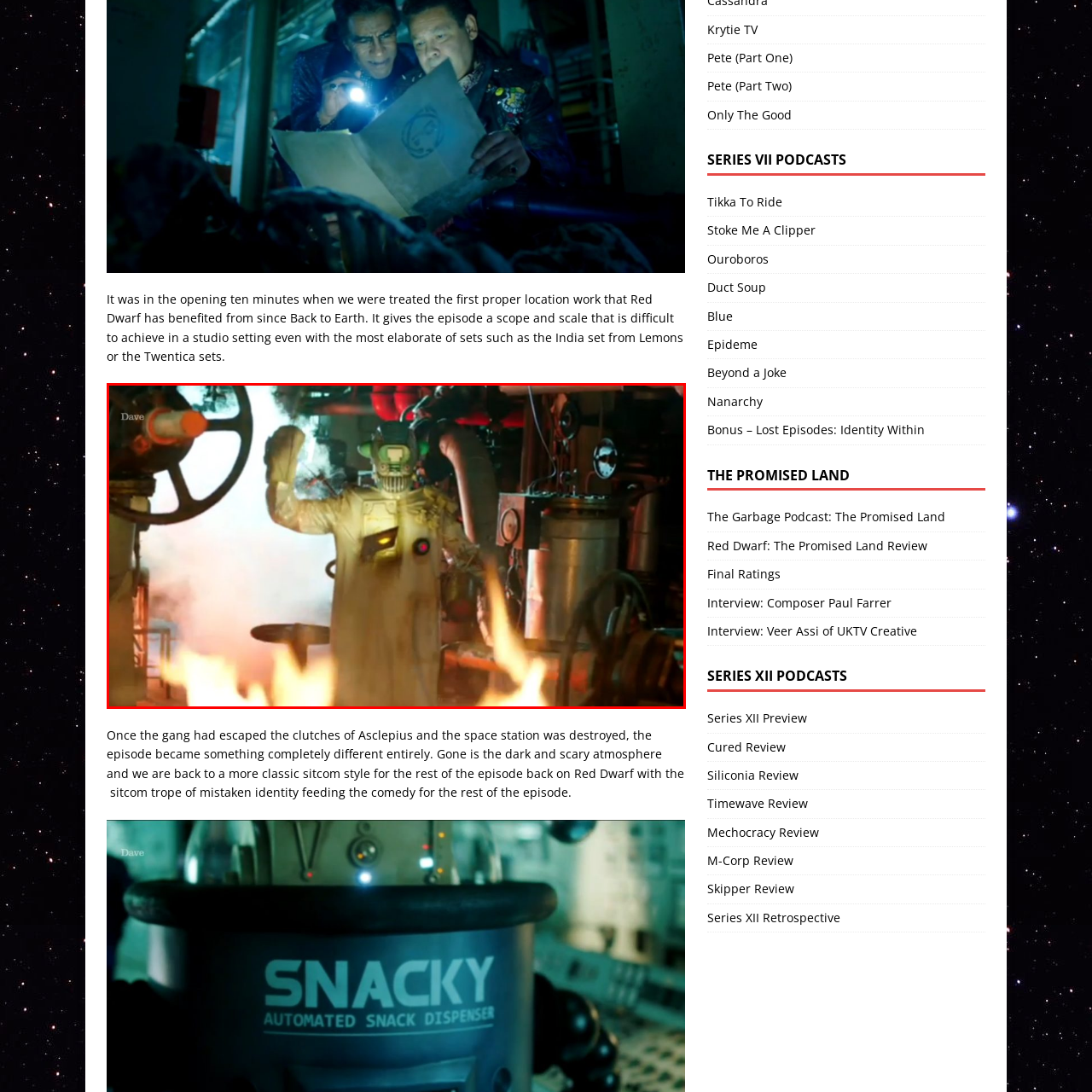What is the background of the image?
Please examine the image highlighted within the red bounding box and respond to the question using a single word or phrase based on the image.

Industrial machinery